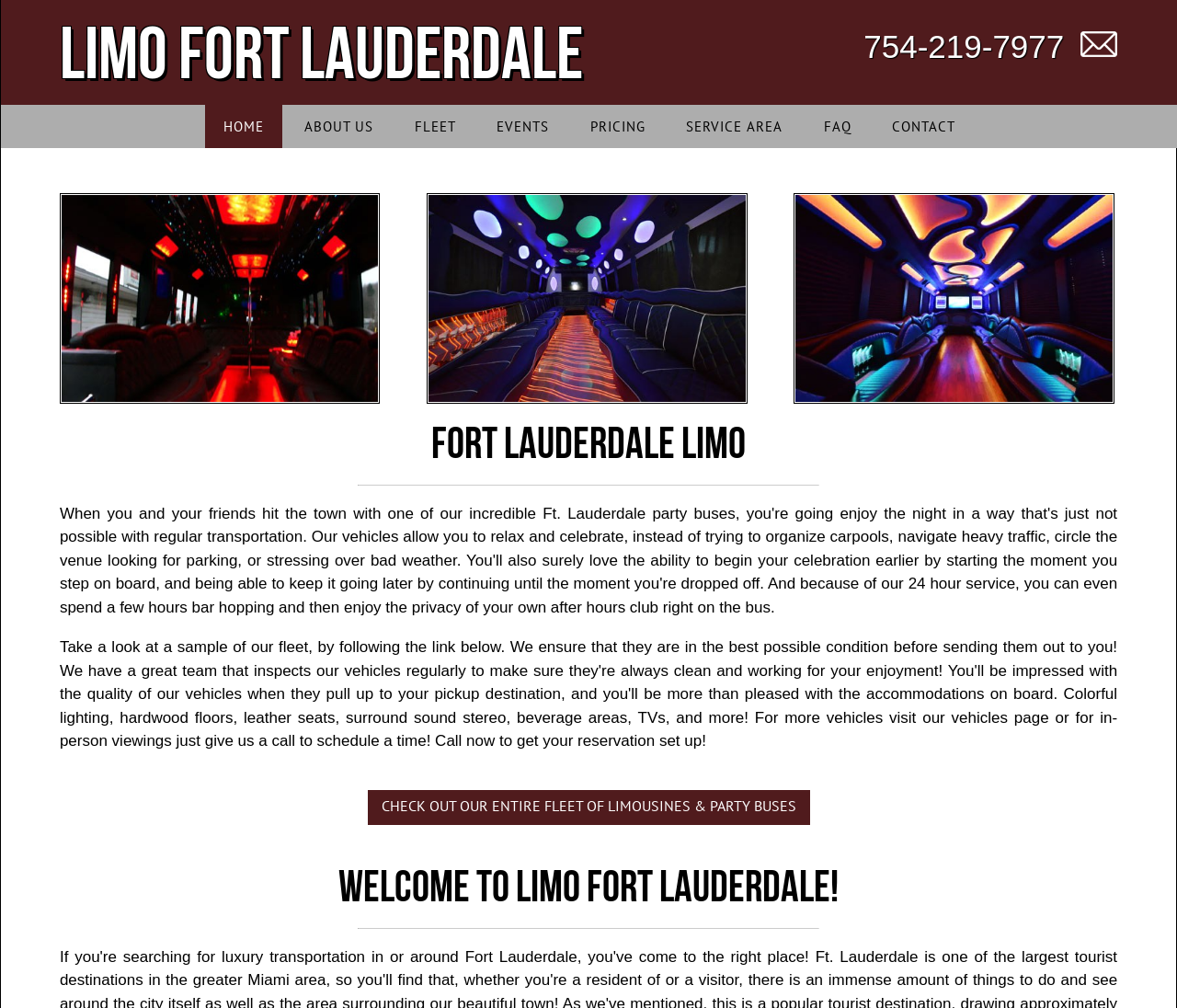Please find the bounding box coordinates of the element that must be clicked to perform the given instruction: "Call the phone number". The coordinates should be four float numbers from 0 to 1, i.e., [left, top, right, bottom].

[0.734, 0.028, 0.904, 0.064]